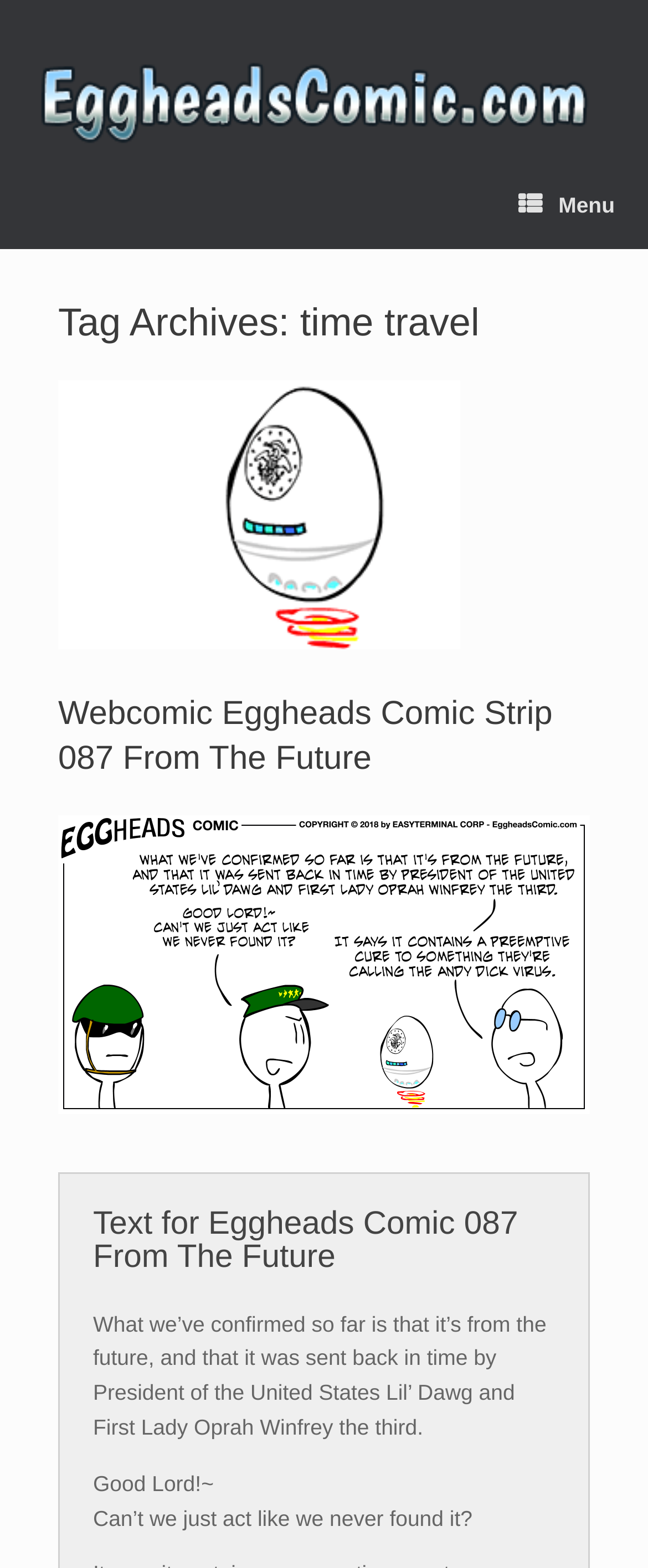Using the element description parent_node: Menu title="Eggheads Comic", predict the bounding box coordinates for the UI element. Provide the coordinates in (top-left x, top-left y, bottom-right x, bottom-right y) format with values ranging from 0 to 1.

[0.051, 0.028, 0.923, 0.102]